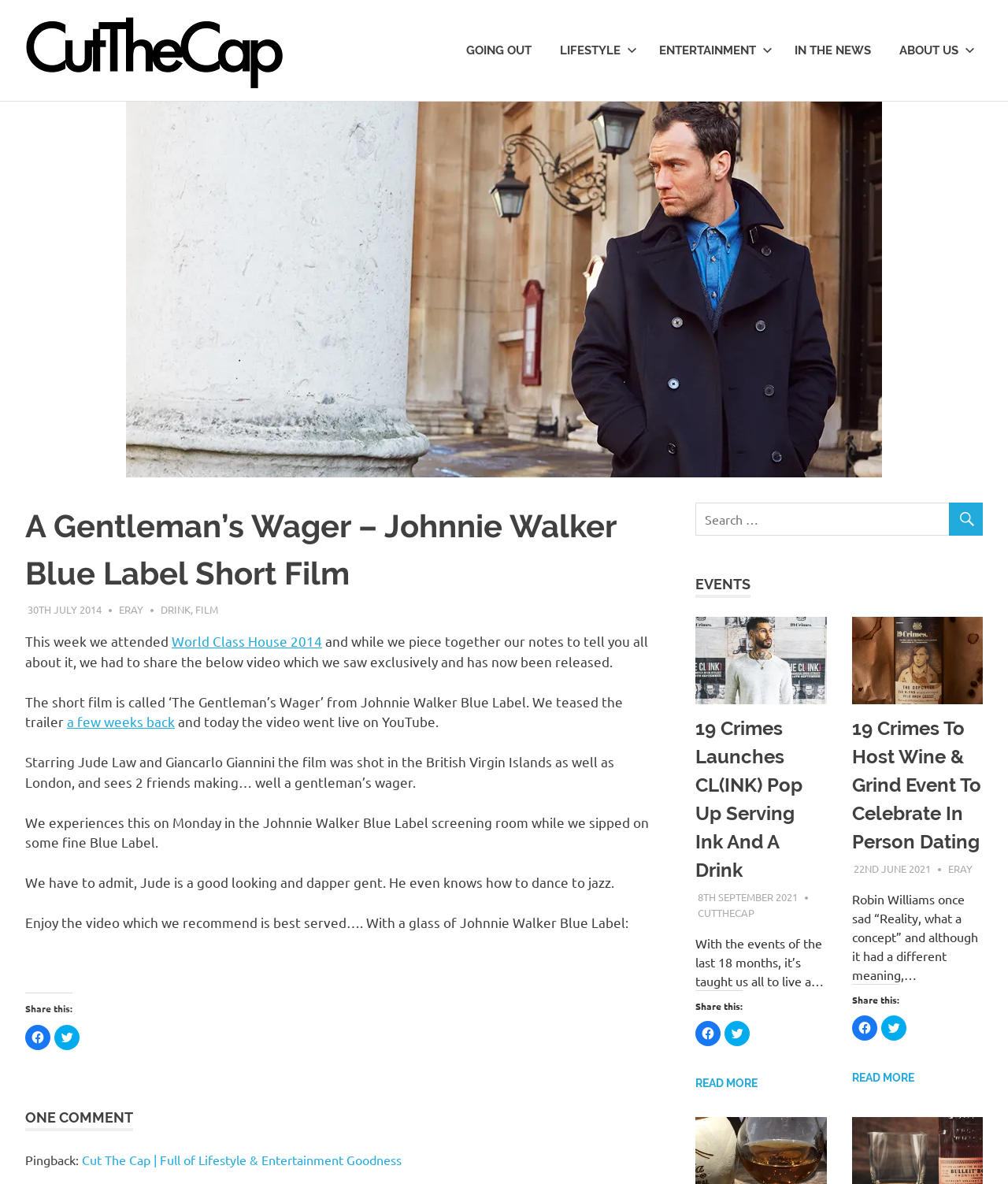Locate the bounding box coordinates of the area you need to click to fulfill this instruction: 'Share the article on Facebook'. The coordinates must be in the form of four float numbers ranging from 0 to 1: [left, top, right, bottom].

[0.025, 0.865, 0.05, 0.887]